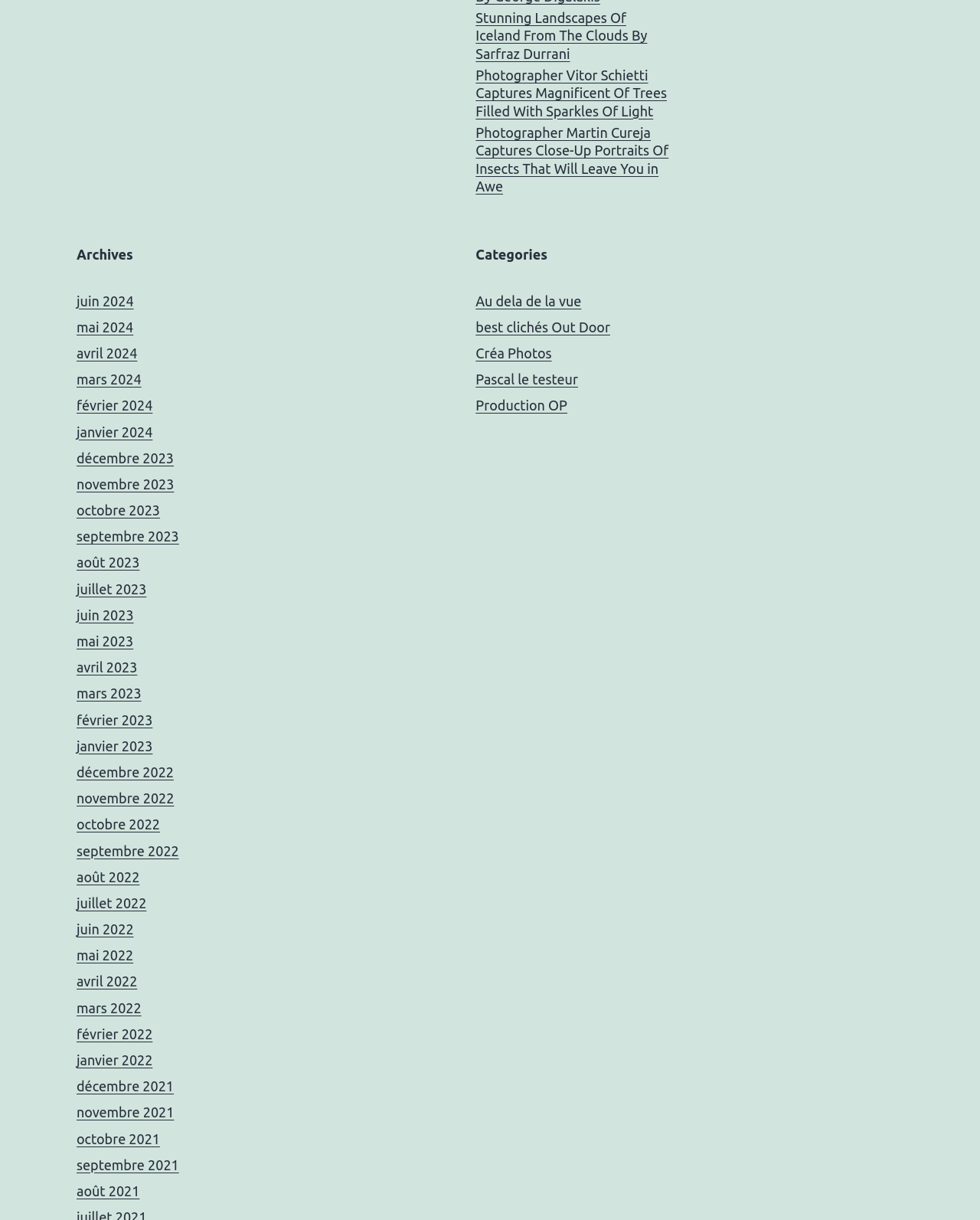How many months are listed under Archives?
Using the picture, provide a one-word or short phrase answer.

24